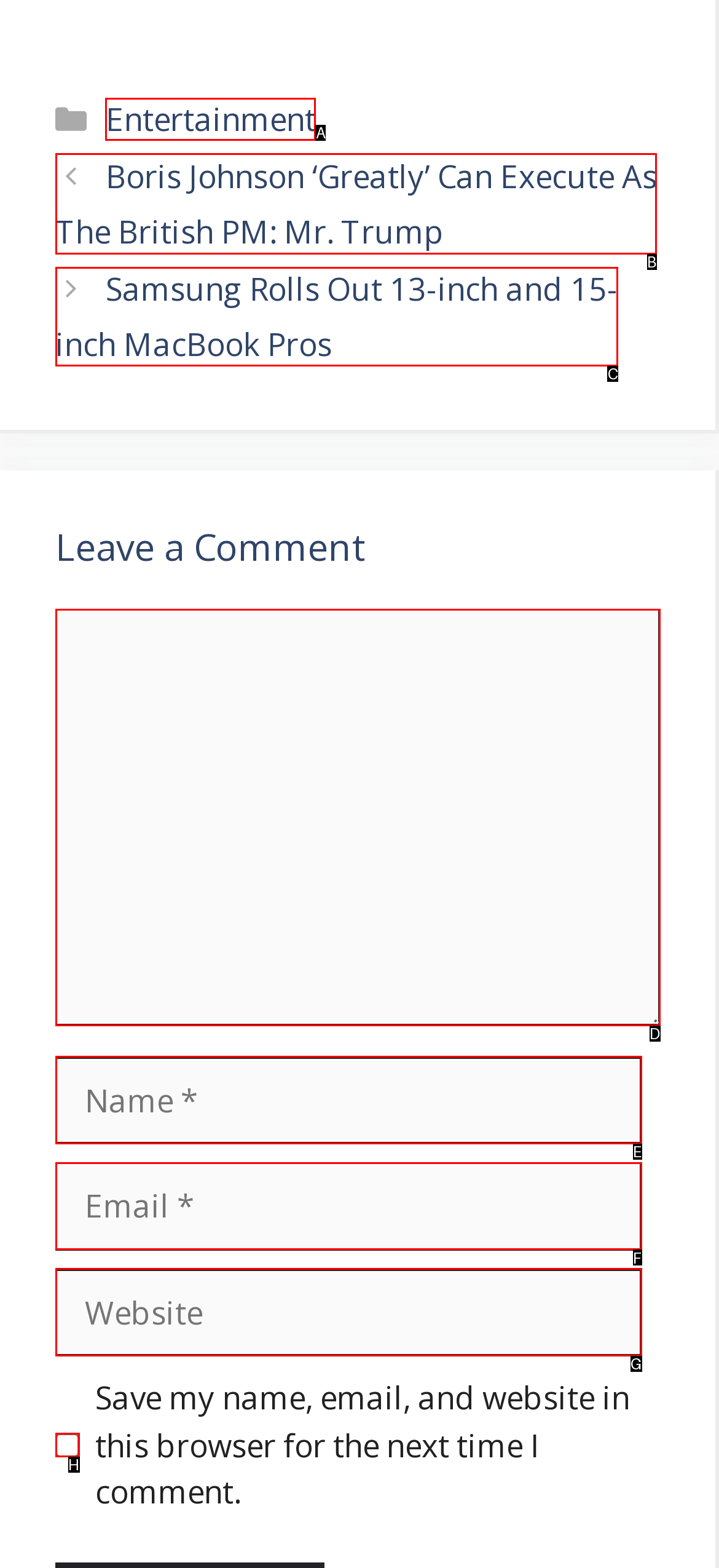Determine which letter corresponds to the UI element to click for this task: Click on the 'Boris Johnson ‘Greatly’ Can Execute As The British PM: Mr. Trump' post
Respond with the letter from the available options.

B